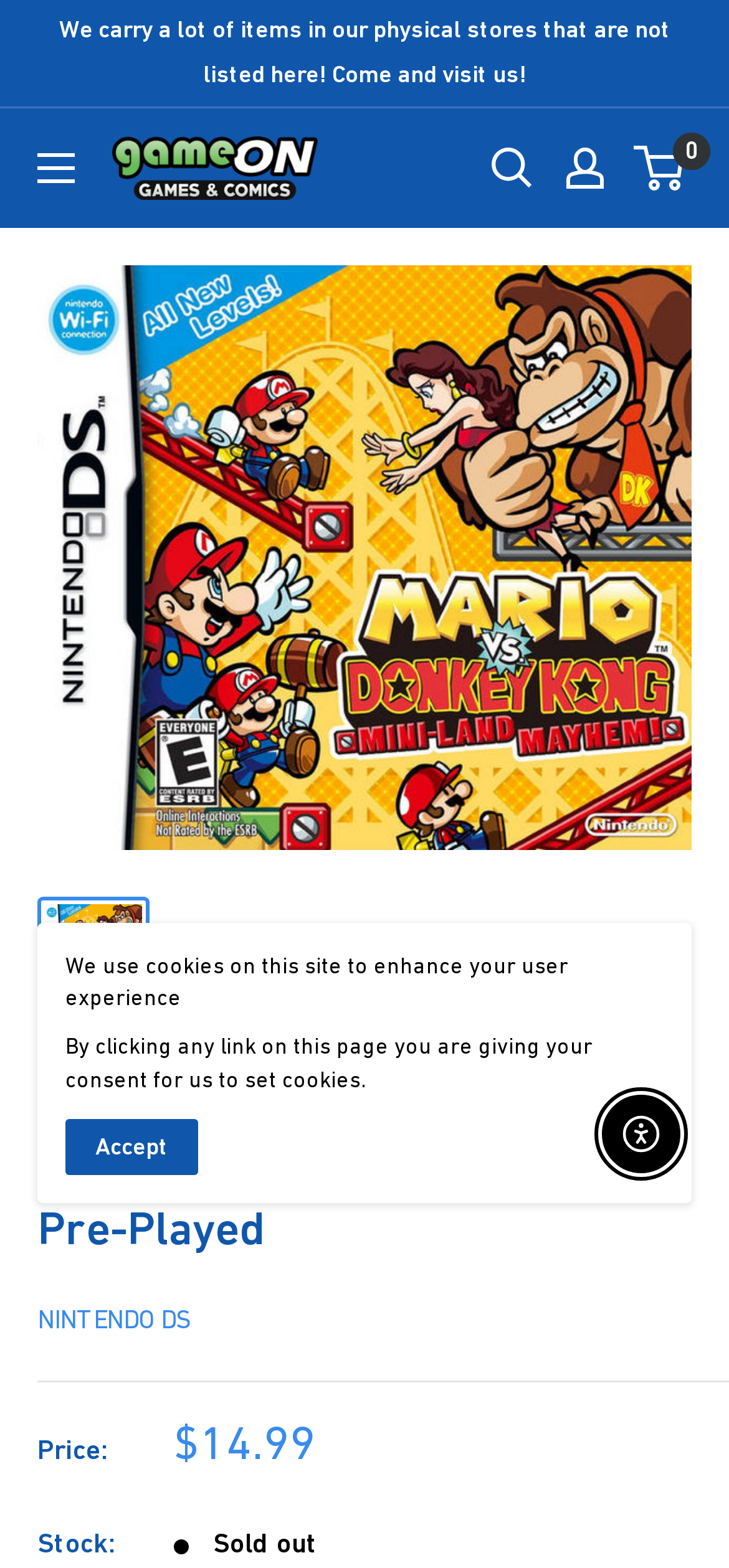What is the name of the game being sold?
Your answer should be a single word or phrase derived from the screenshot.

Mario vs. Donkey Kong Mini-Land Mayhem!